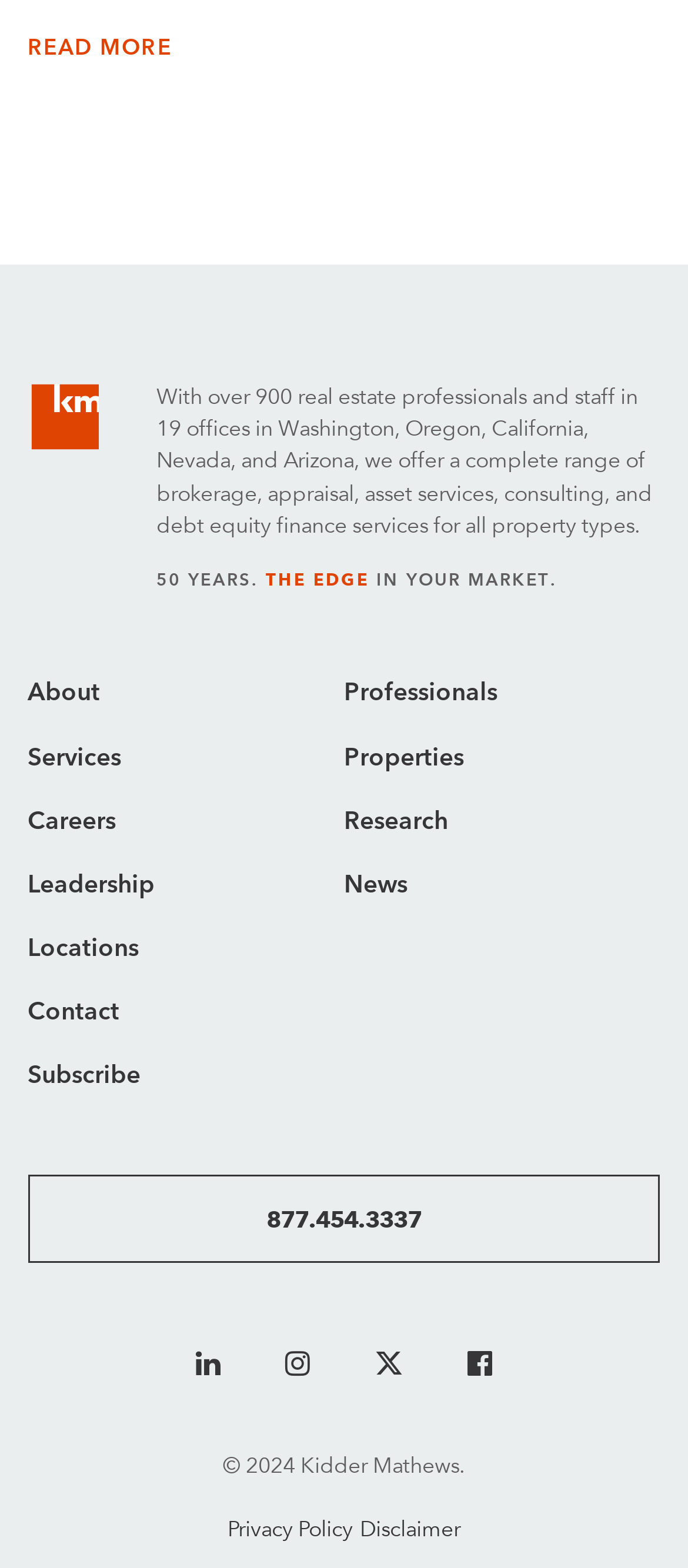Kindly provide the bounding box coordinates of the section you need to click on to fulfill the given instruction: "Read the article 'South Africa and China: Pioneers of “Leaving No One Behind” towards a Community with Shared Future for Mankind'".

None